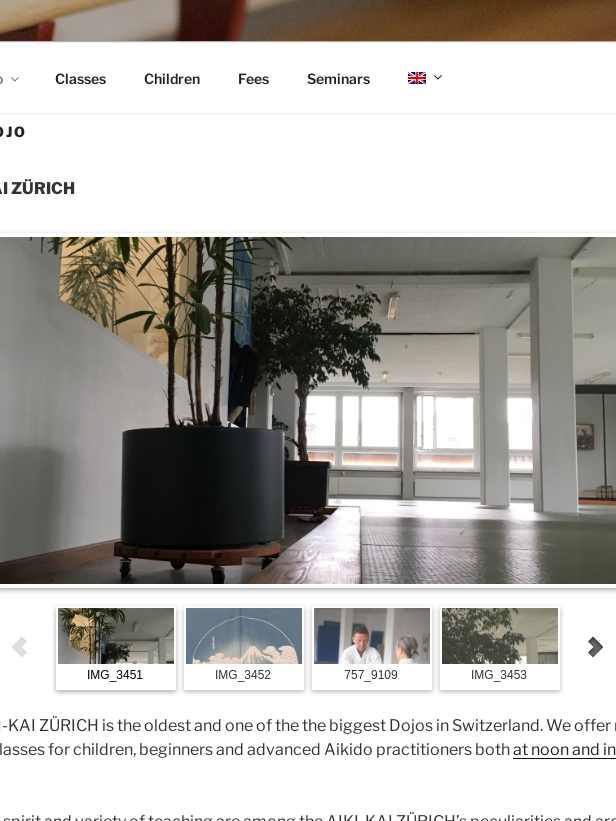Using the information from the screenshot, answer the following question thoroughly:
What type of plant is in the circular pot?

Although the exact type of plant is not specified, I can infer that it is an indoor plant due to its presence in a pot and its ability to thrive in a controlled environment, adding a touch of greenery to the dojo.